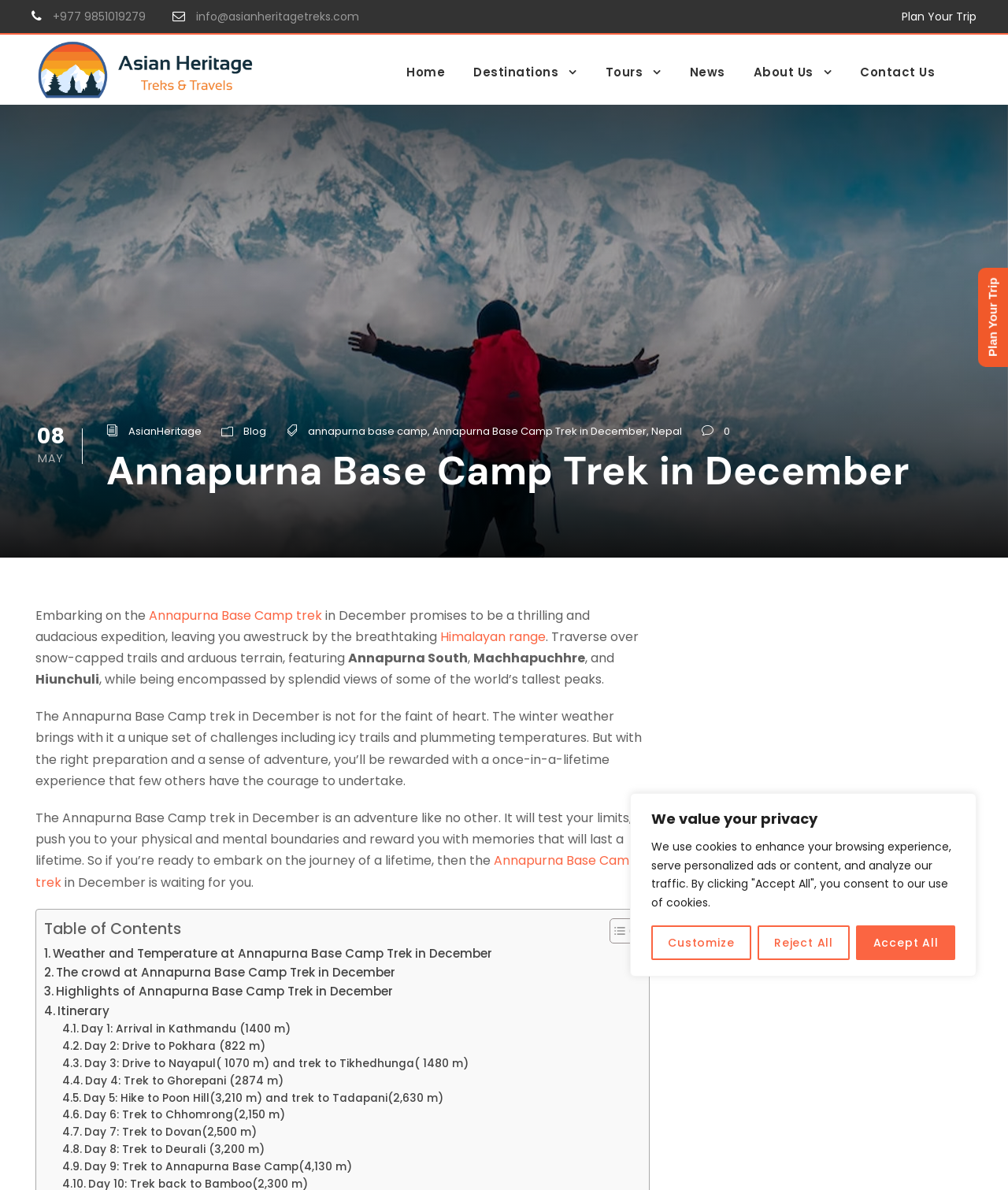How many days are there in the trek itinerary?
Can you provide a detailed and comprehensive answer to the question?

I looked at the itinerary section of the webpage and counted the number of days listed. There are 9 days: Day 1: Arrival in Kathmandu, Day 2: Drive to Pokhara, ..., Day 9: Trek to Annapurna Base Camp.